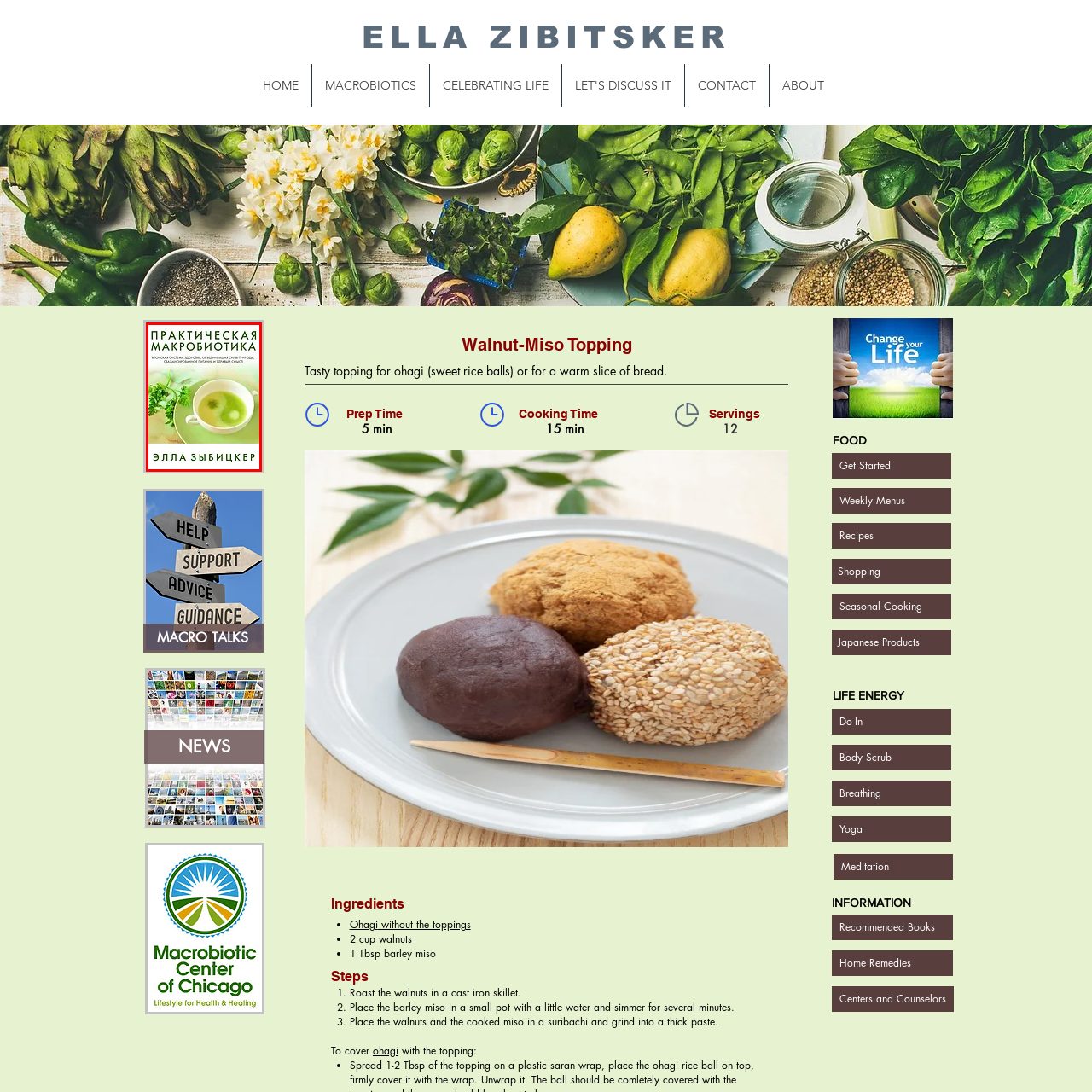What is the main focus of the book?
Please interpret the image highlighted by the red bounding box and offer a detailed explanation based on what you observe visually.

The main focus of the book is a holistic approach to health through natural dietary practices, as indicated by the title 'Practical Macrobiotics' and the image of a bowl of clear broth with fresh herbs on the cover, conveying a sense of health and wellness.